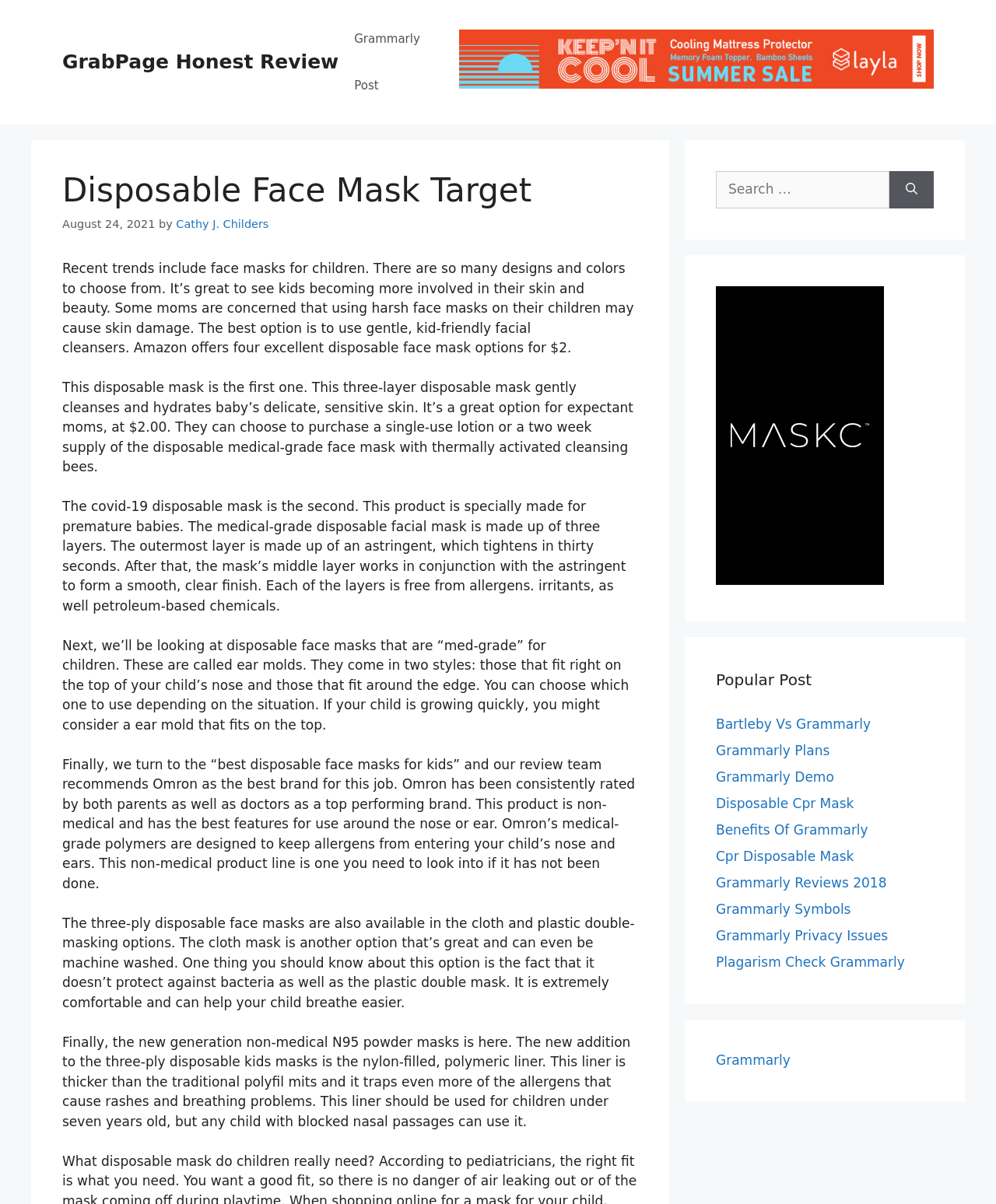Based on the element description "Bartleby Vs Grammarly", predict the bounding box coordinates of the UI element.

[0.719, 0.595, 0.874, 0.608]